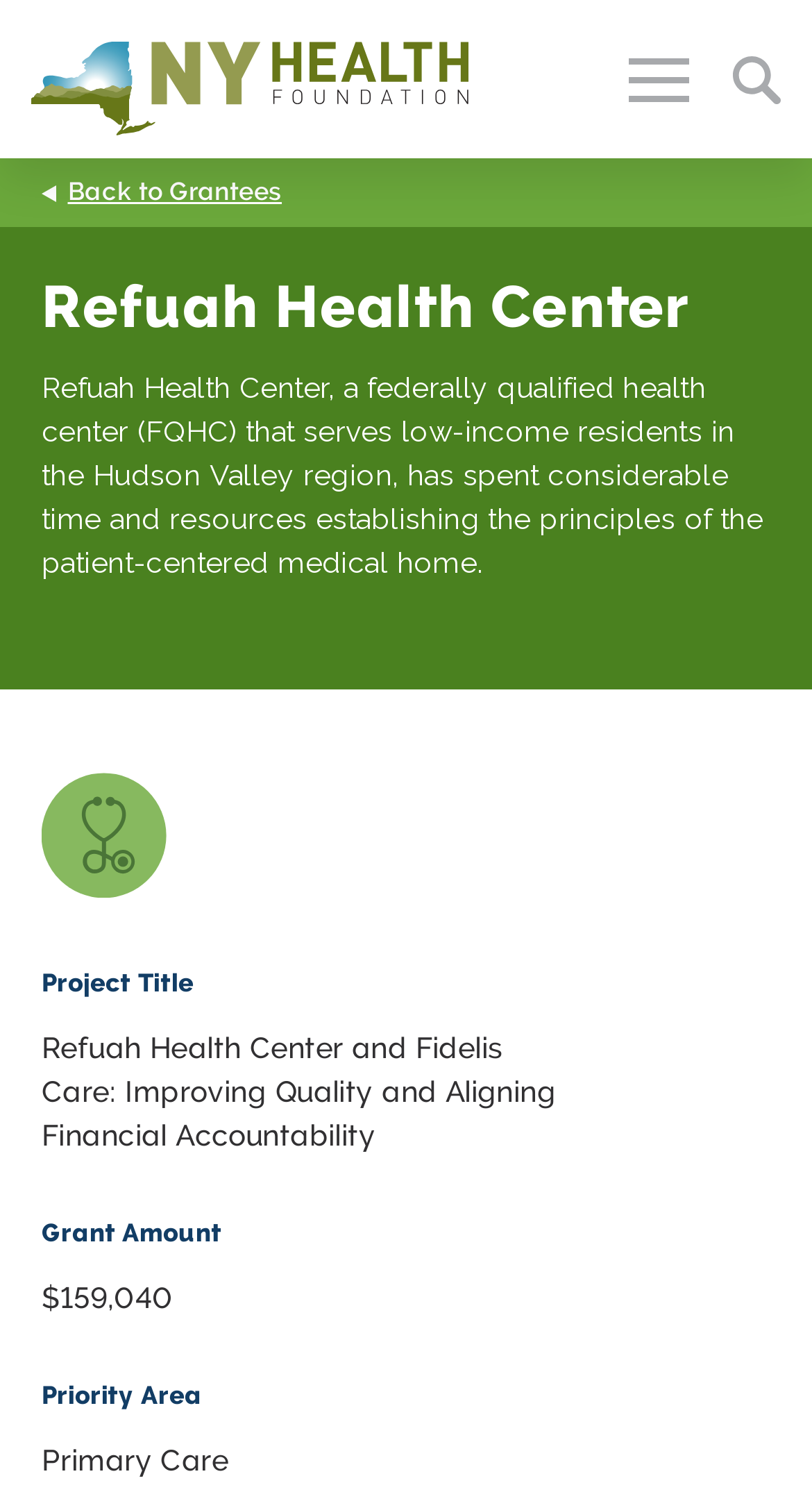Find the bounding box coordinates of the clickable element required to execute the following instruction: "Learn about who we are". Provide the coordinates as four float numbers between 0 and 1, i.e., [left, top, right, bottom].

[0.088, 0.293, 0.335, 0.318]